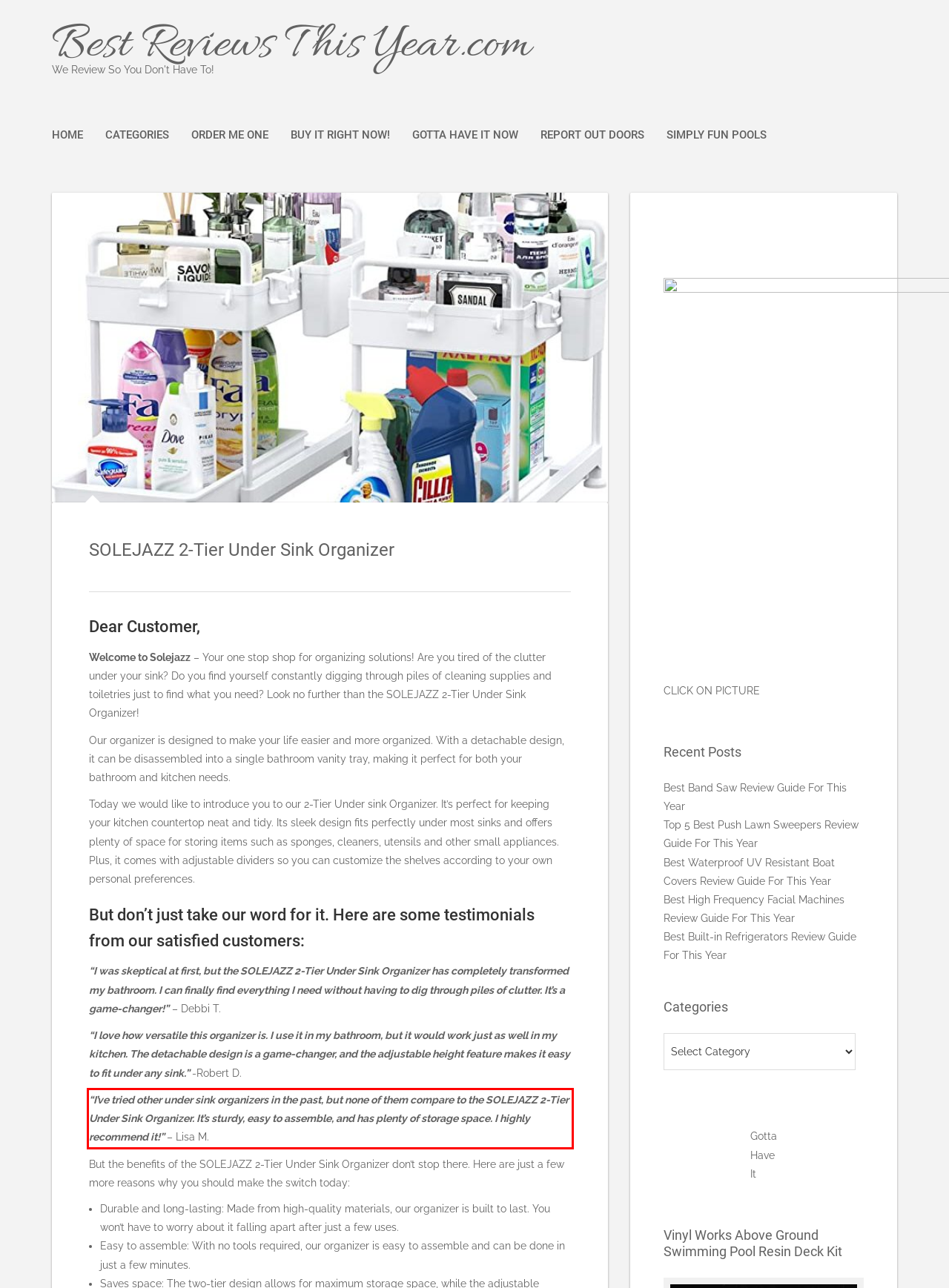Please analyze the provided webpage screenshot and perform OCR to extract the text content from the red rectangle bounding box.

“I’ve tried other under sink organizers in the past, but none of them compare to the SOLEJAZZ 2-Tier Under Sink Organizer. It’s sturdy, easy to assemble, and has plenty of storage space. I highly recommend it!” – Lisa M.